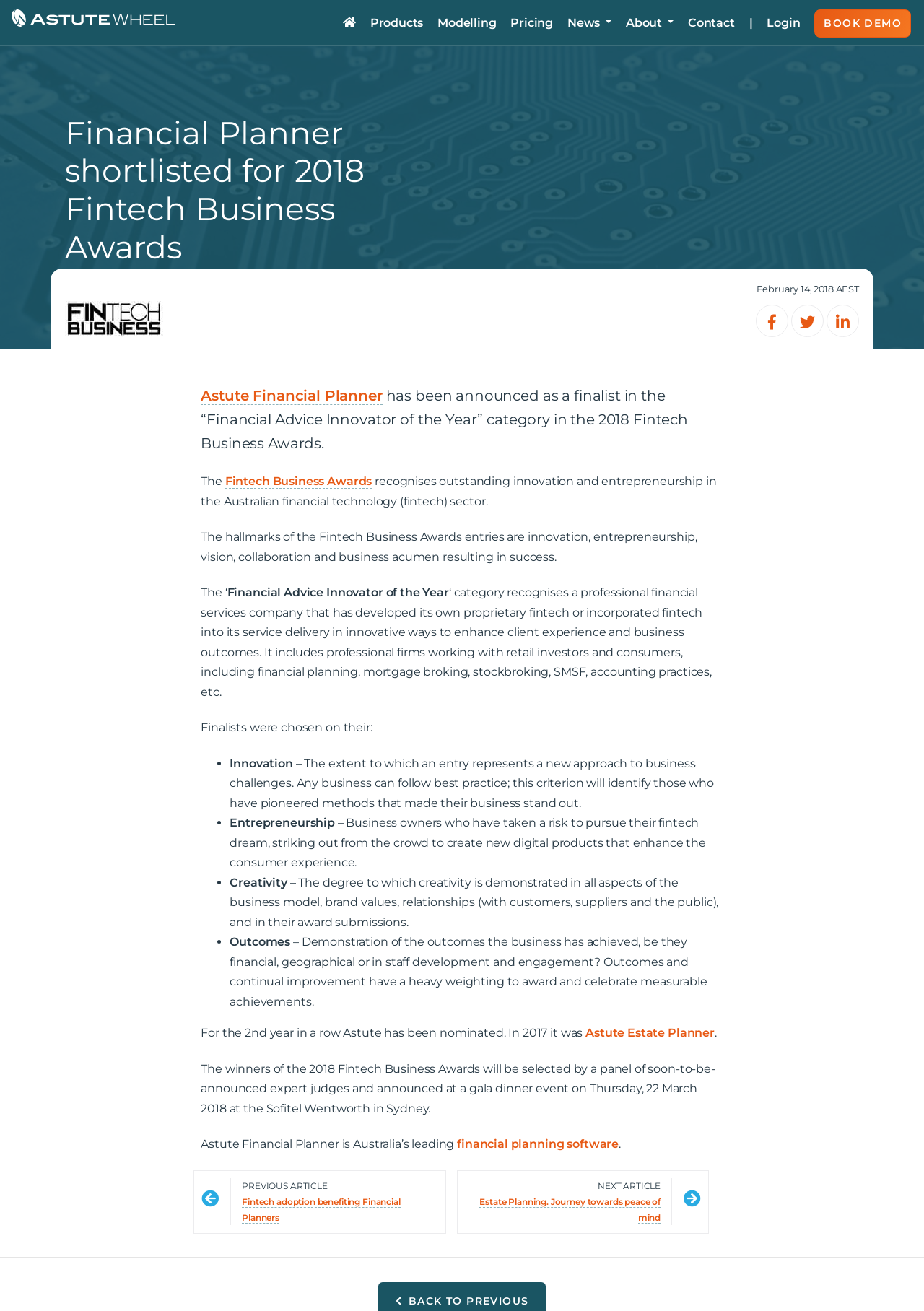Pinpoint the bounding box coordinates of the element to be clicked to execute the instruction: "Click on the 'Contact' link".

[0.745, 0.012, 0.795, 0.022]